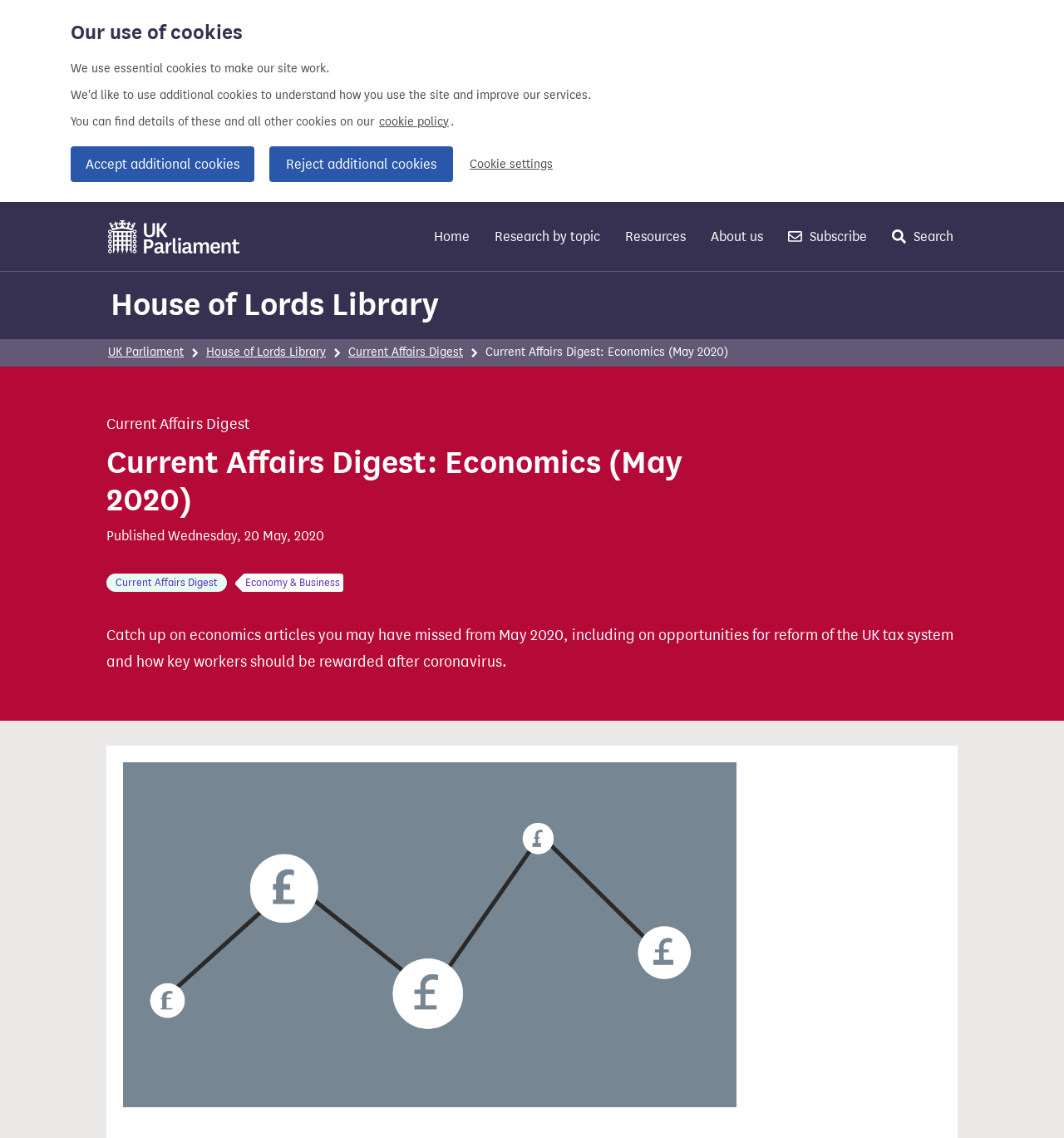What is the topic of the current affairs digest?
Can you provide an in-depth and detailed response to the question?

I inferred this from the heading 'Current Affairs Digest: Economics (May 2020)' and the static text 'Catch up on economics articles you may have missed from May 2020...' which suggests that the topic of the current affairs digest is economics.